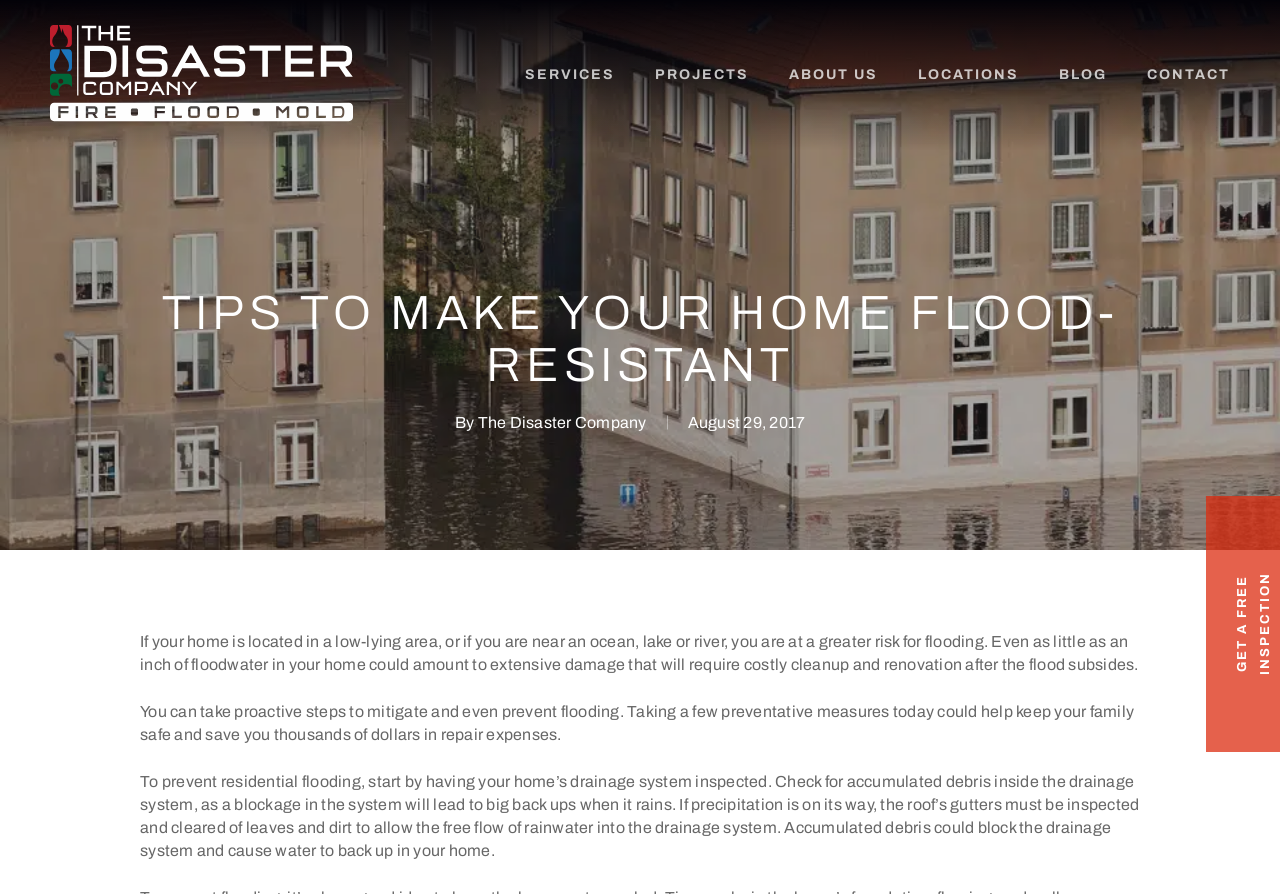Can you determine the main header of this webpage?

TIPS TO MAKE YOUR HOME FLOOD-RESISTANT